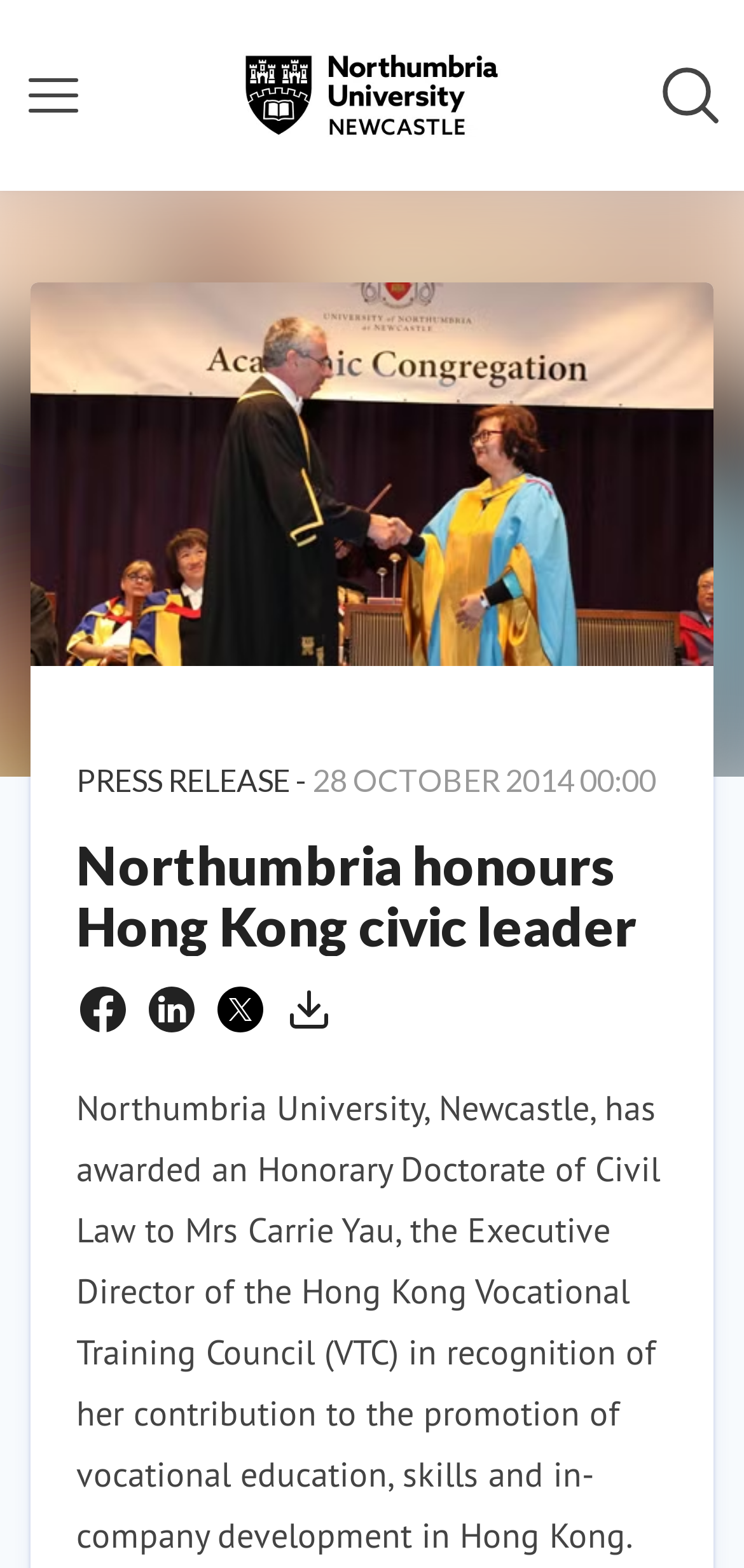Generate a thorough caption that explains the contents of the webpage.

The webpage is about Northumbria University, Newcastle, and its press release about awarding an Honorary Doctorate of Civil Law to Mrs Carrie Yau, the Executive Director of the Hong Kong Vocational Training Council. 

At the top of the page, there is a navigation menu labeled "Pressroom Navigation" that spans the entire width of the page. Within this menu, there are several links, including "Home", "News archive", "Media library", "Events", and "Contact", which are positioned side by side, taking up about half of the page's width. 

To the right of the navigation menu, there is a search bar labeled "Search in newsroom" with a small image. Below the navigation menu, there is a large image that takes up most of the page's width. 

The main content of the page is divided into two sections. The top section has a heading "Northumbria honours Hong Kong civic leader" and a subheading "PRESS RELEASE -" followed by the date "28 OCTOBER 2014 00:00". Below this, there are several social media links to share the article, including Facebook, Linkedin, and Twitter, each with a small image. 

The bottom section of the main content has a paragraph of text describing the awarding of the Honorary Doctorate of Civil Law to Mrs Carrie Yau, which takes up most of the page's width.